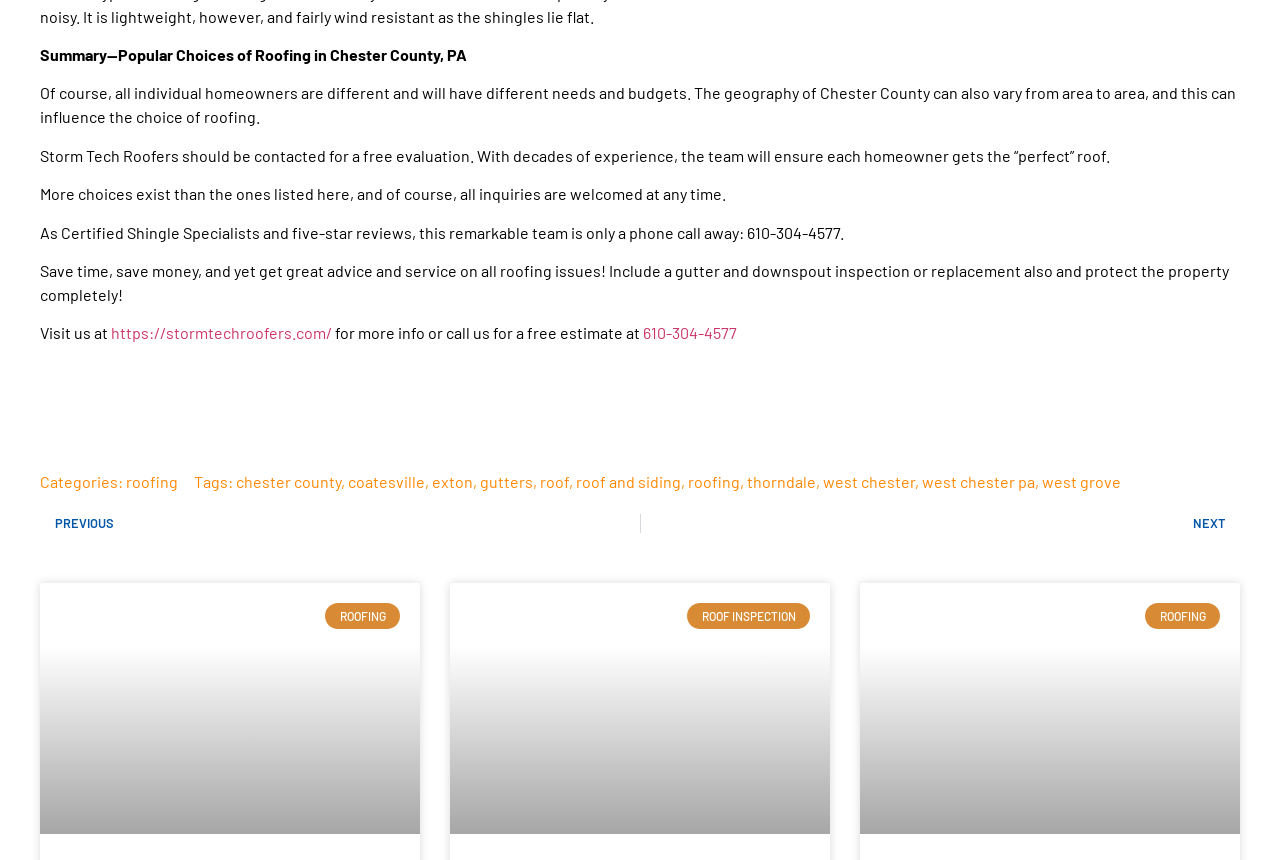Pinpoint the bounding box coordinates for the area that should be clicked to perform the following instruction: "Visit the website".

[0.087, 0.376, 0.259, 0.398]